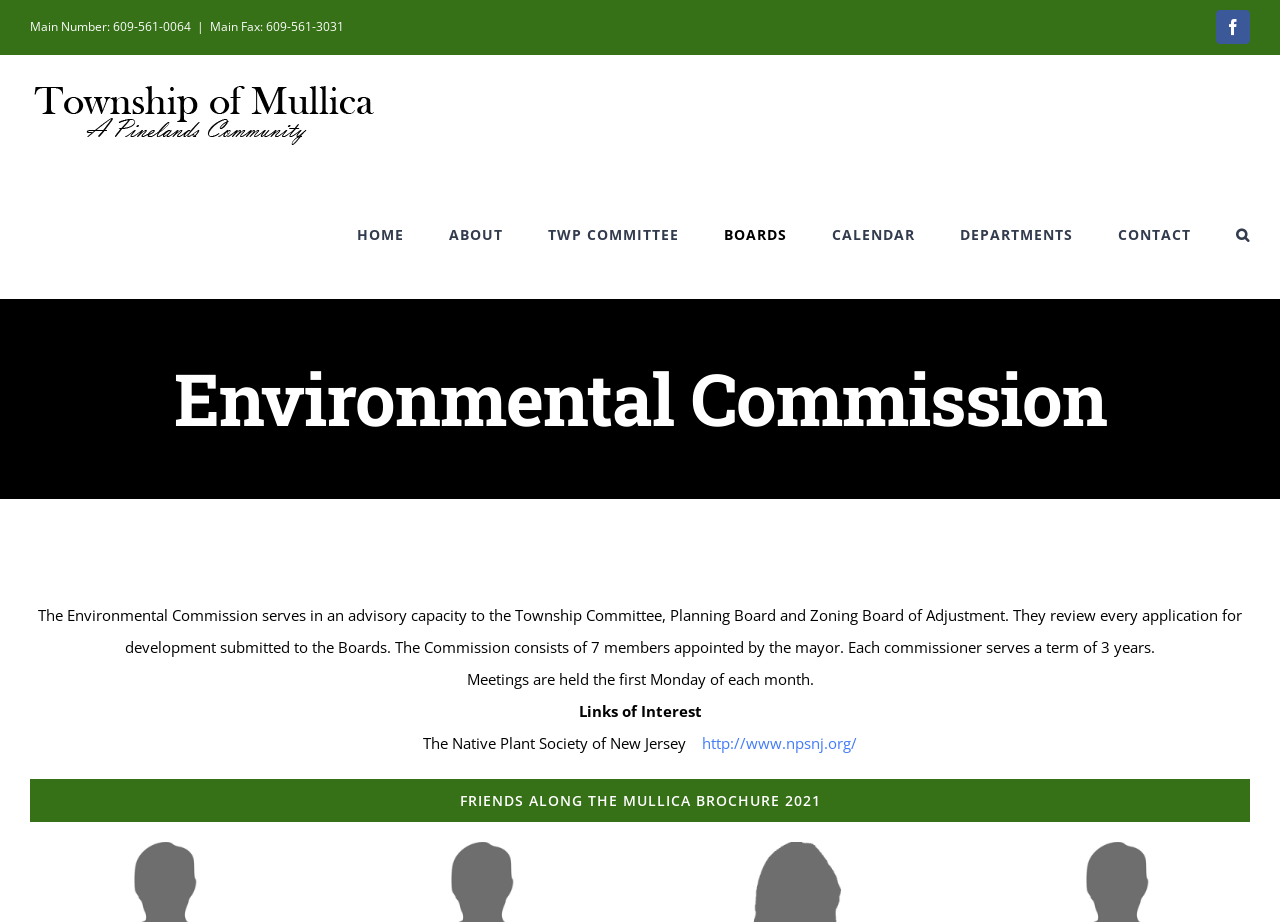Please provide a one-word or short phrase answer to the question:
What is the name of the organization linked to 'http://www.npsnj.org/'?

The Native Plant Society of New Jersey